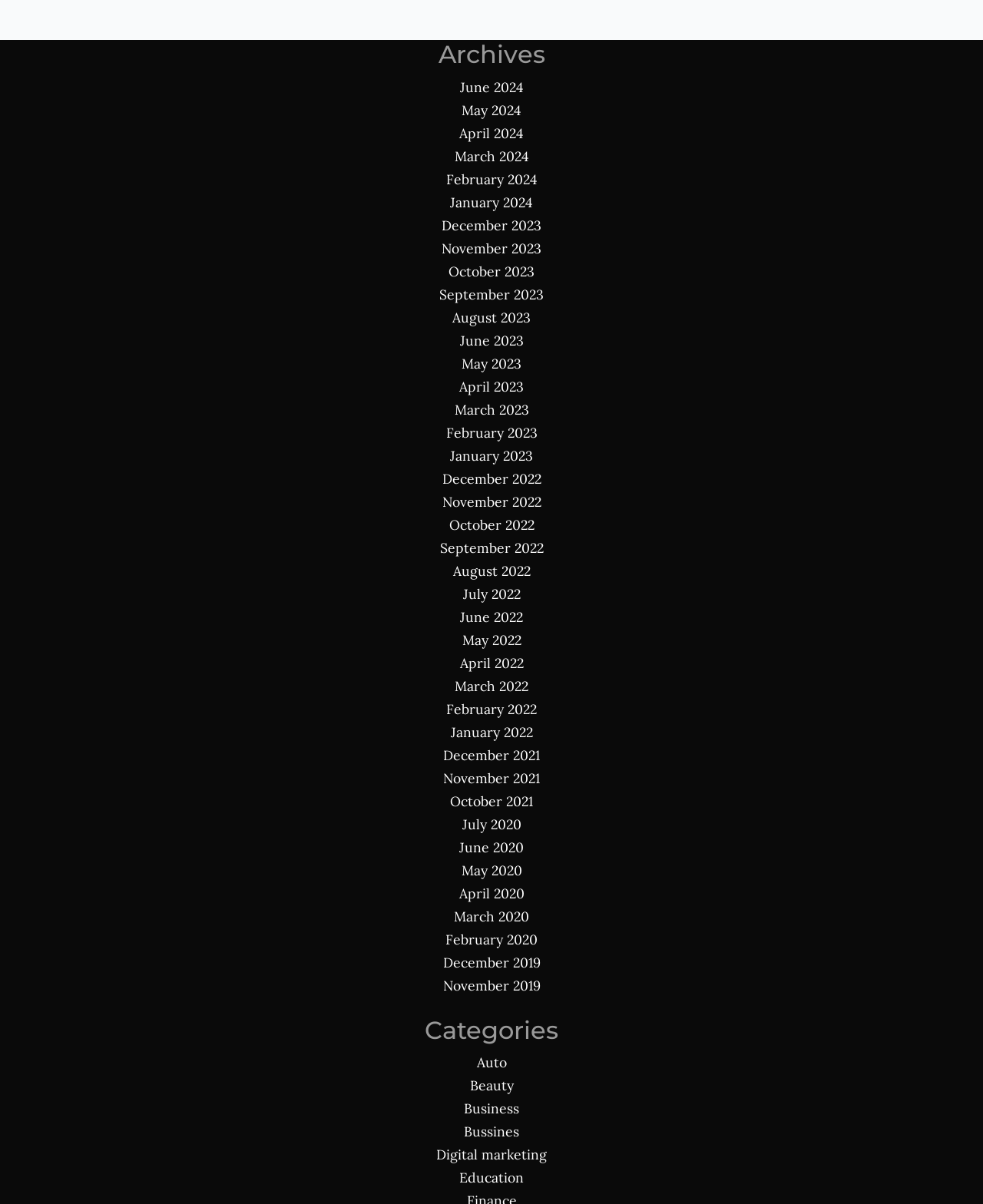Determine the bounding box coordinates for the clickable element required to fulfill the instruction: "View categories for Education". Provide the coordinates as four float numbers between 0 and 1, i.e., [left, top, right, bottom].

[0.467, 0.971, 0.533, 0.985]